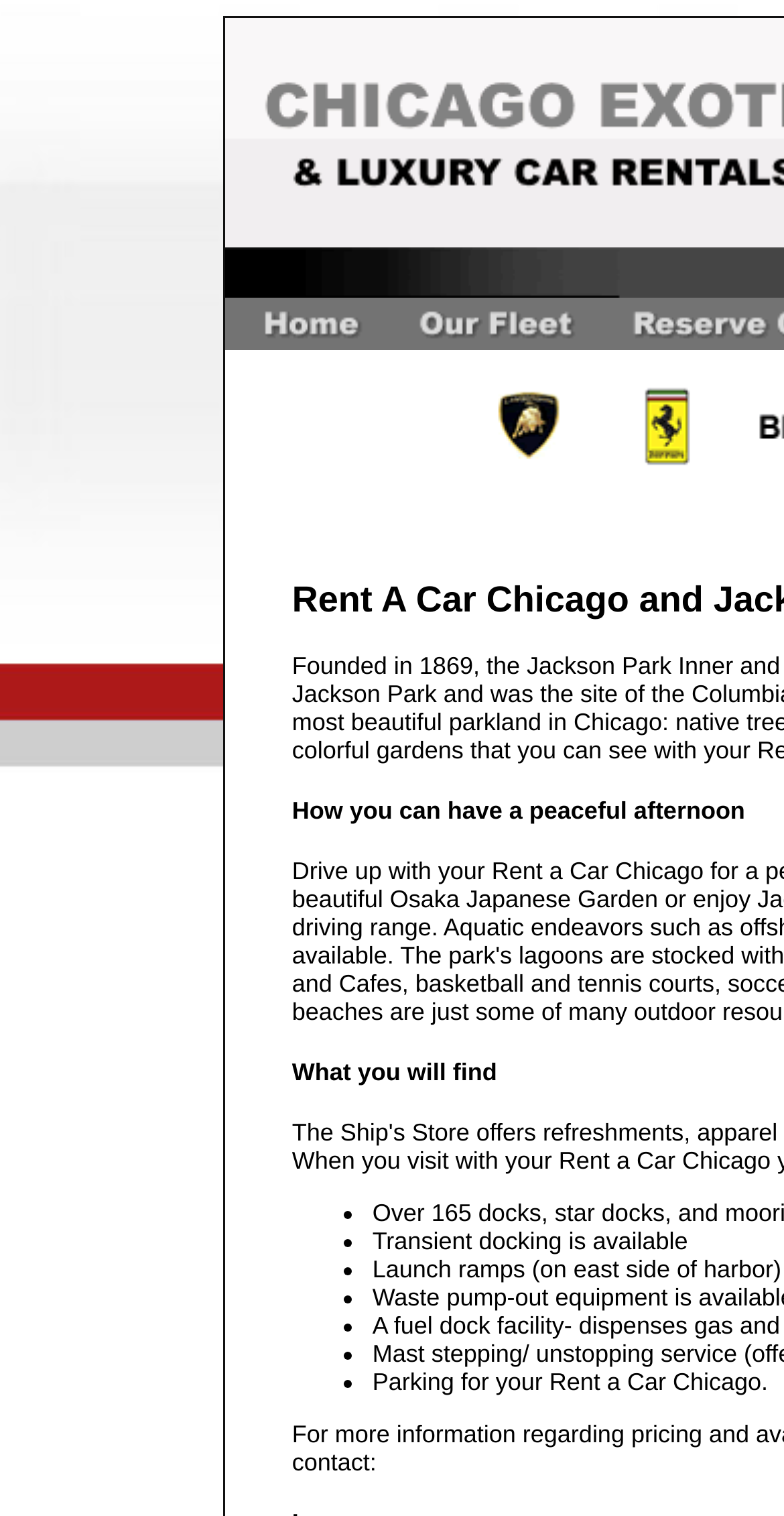Where are the launch ramps located?
Please provide a detailed and comprehensive answer to the question.

The webpage mentions that launch ramps are available at the harbor, and specifically states that they are located on the east side of the harbor. This information is provided in the list of amenities.